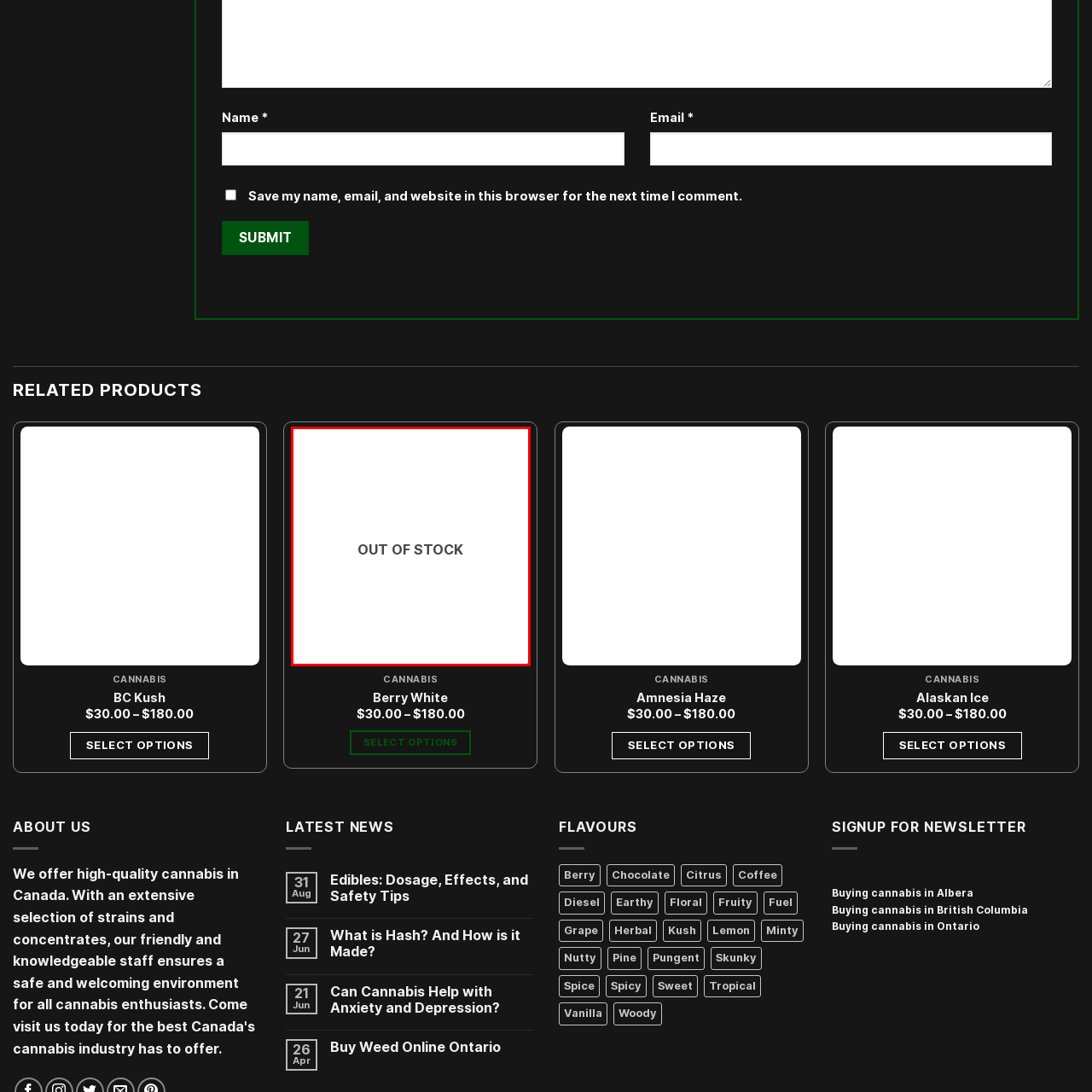Give an in-depth description of the image within the red border.

The image prominently displays the phrase "OUT OF STOCK" featured in a bold, easily readable font. This message likely indicates that the product, which is associated with the "Berry White" cannabis strain, is currently unavailable for purchase. The context suggests that this product may be part of a cannabis-related website or online store, possibly indicating its popularity or demand. The simplicity of the design emphasizes the message, drawing attention to the stock status for potential buyers.